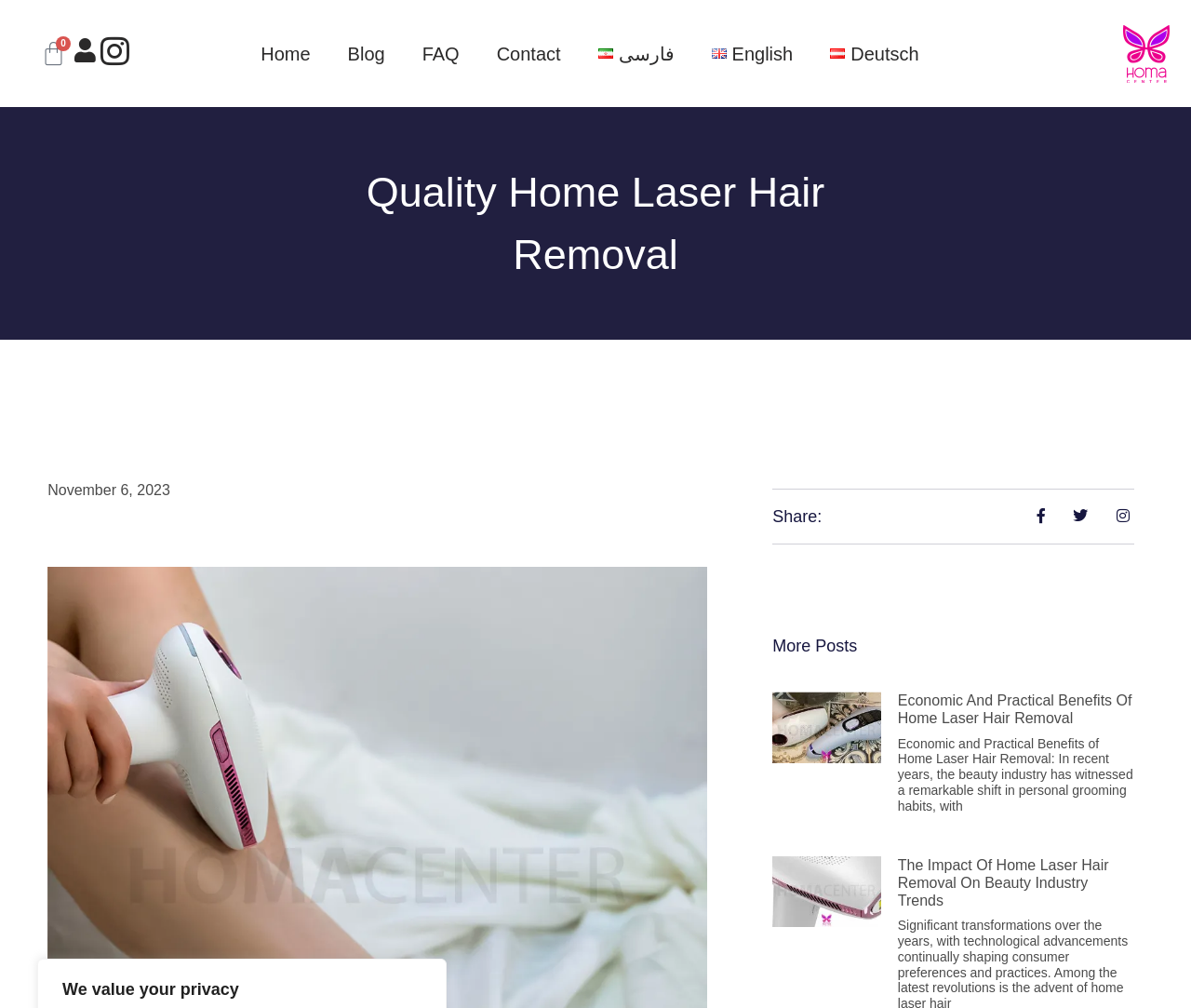Identify the bounding box coordinates for the element that needs to be clicked to fulfill this instruction: "Visit HomaCenter official page". Provide the coordinates in the format of four float numbers between 0 and 1: [left, top, right, bottom].

[0.943, 0.025, 0.982, 0.082]